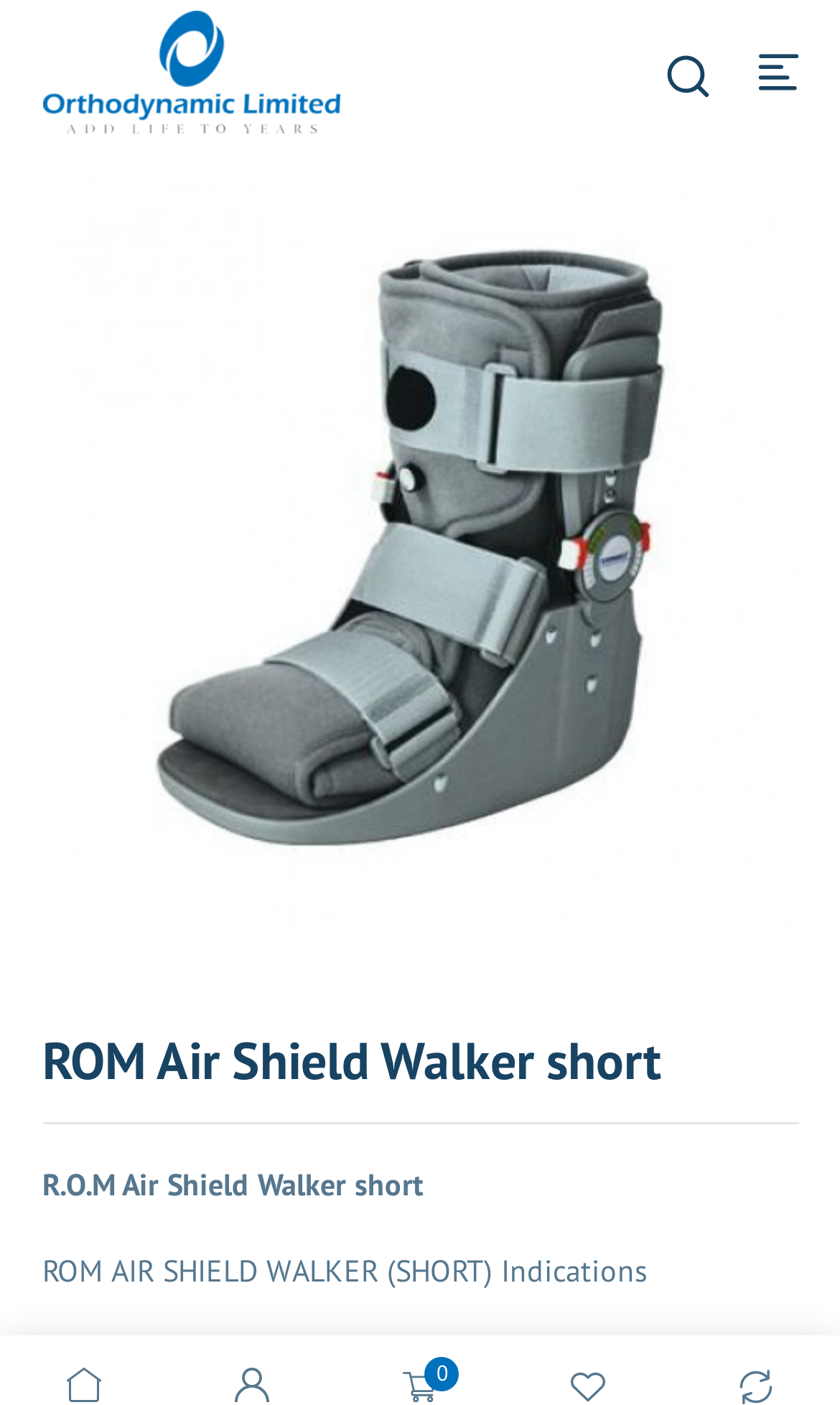How many images are on the webpage?
Refer to the image and provide a thorough answer to the question.

There are 7 image elements on the webpage, including the logo image at the top, the images in the navigation bar at the bottom, and the product image in the middle of the page.